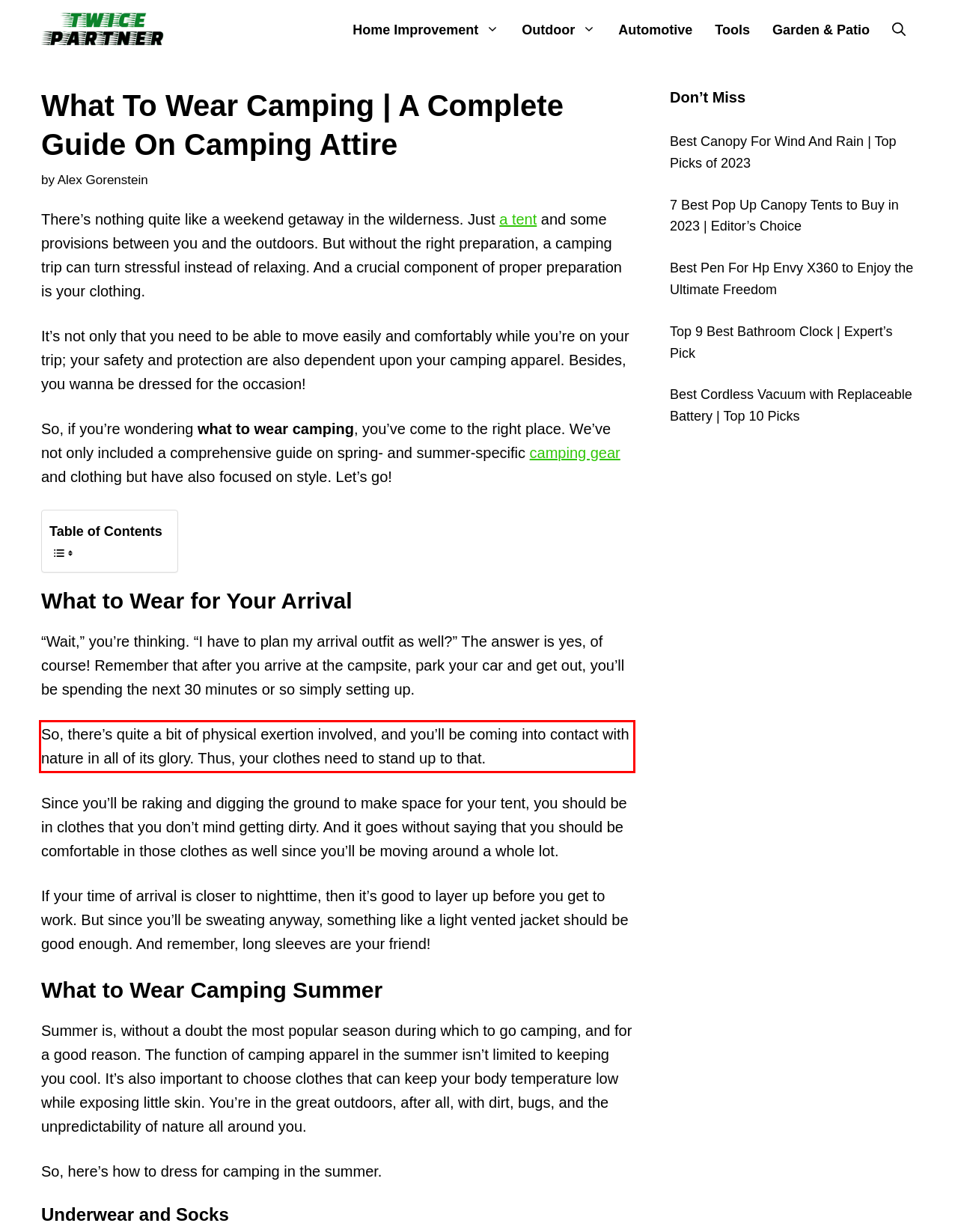Identify the text inside the red bounding box on the provided webpage screenshot by performing OCR.

So, there’s quite a bit of physical exertion involved, and you’ll be coming into contact with nature in all of its glory. Thus, your clothes need to stand up to that.